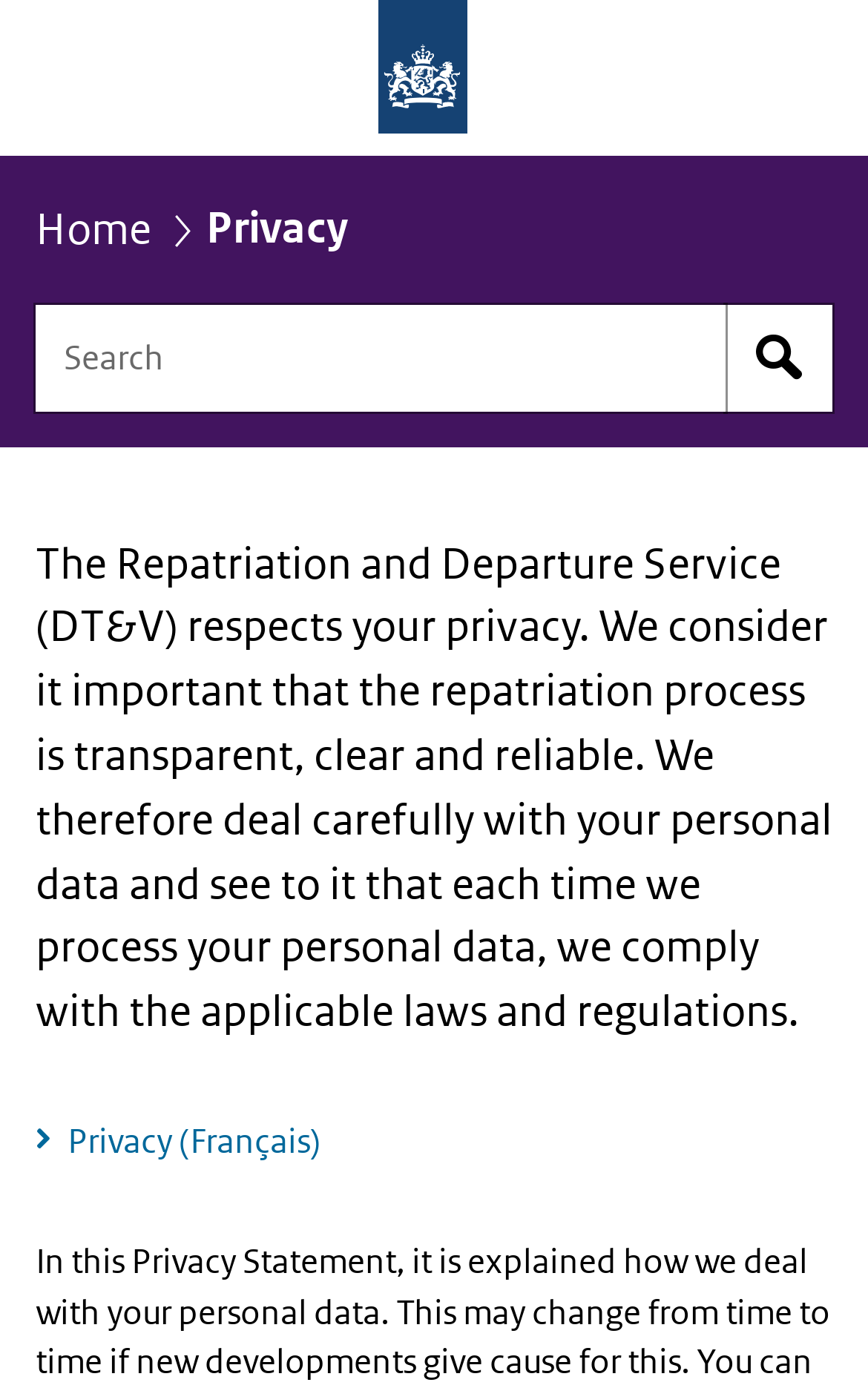Provide a brief response to the question below using a single word or phrase: 
What is the purpose of the service?

Repatriation process